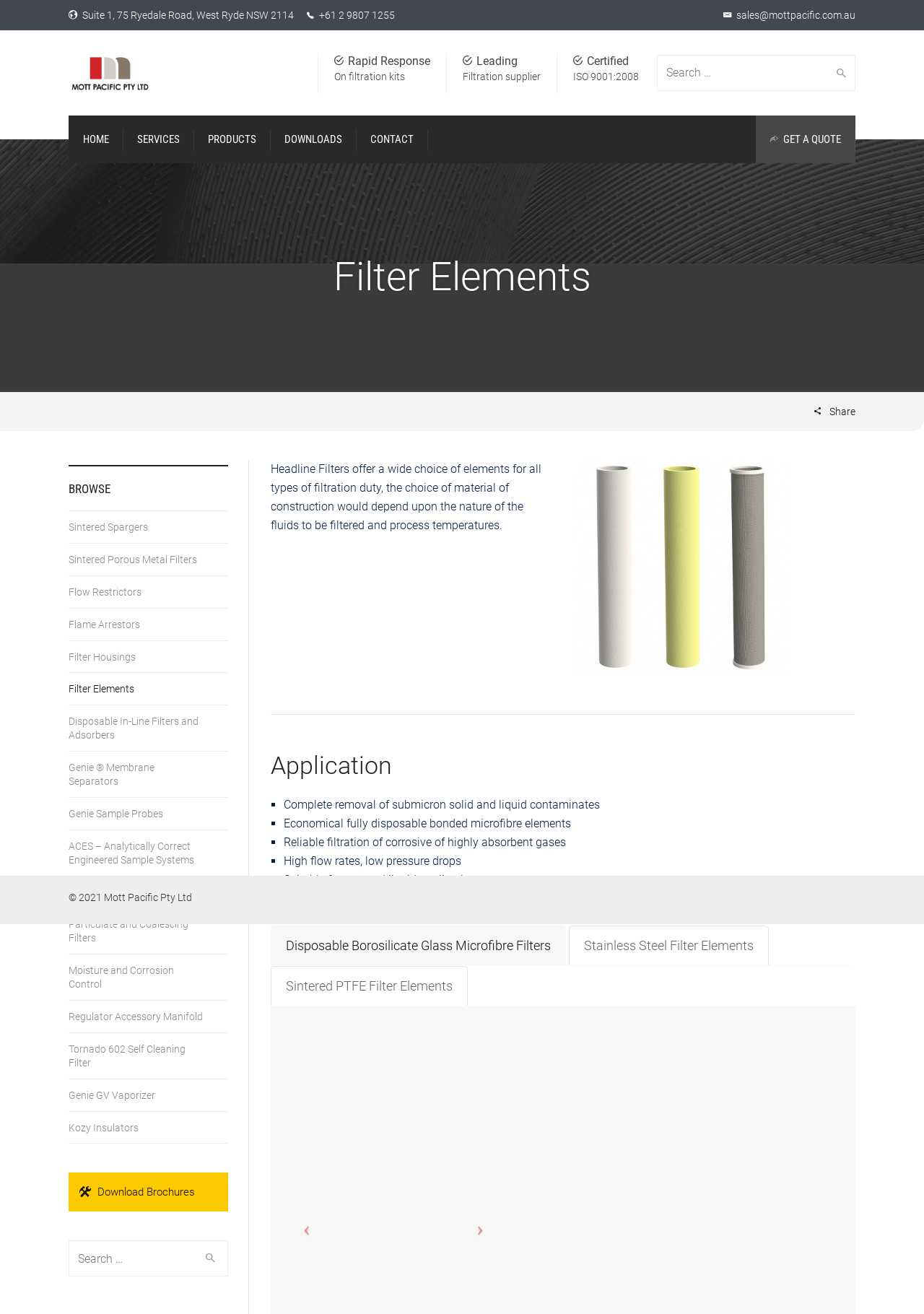Identify the bounding box coordinates of the section that should be clicked to achieve the task described: "Get a quote".

[0.818, 0.088, 0.926, 0.124]